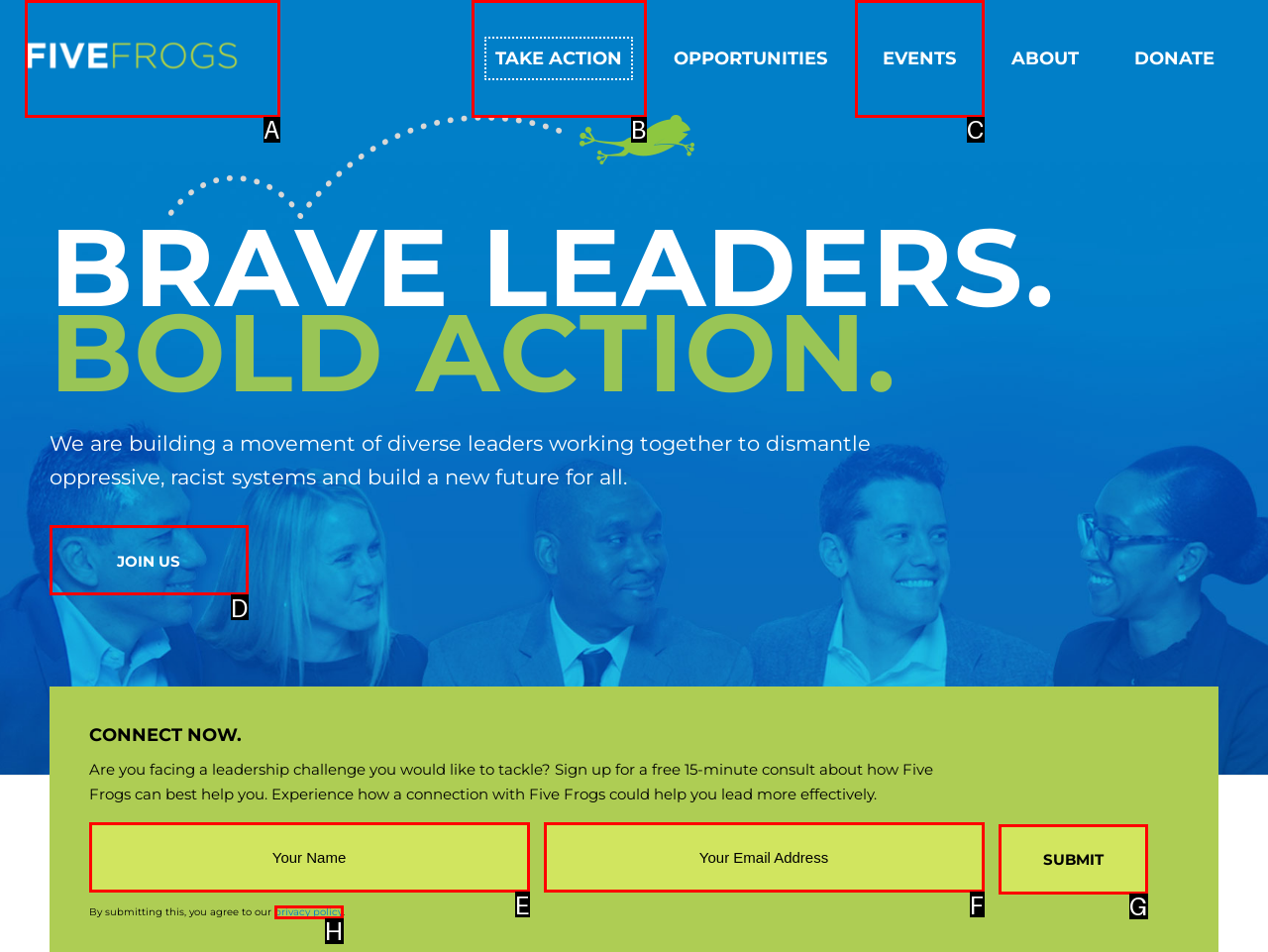Determine which option matches the element description: Join Us
Reply with the letter of the appropriate option from the options provided.

D